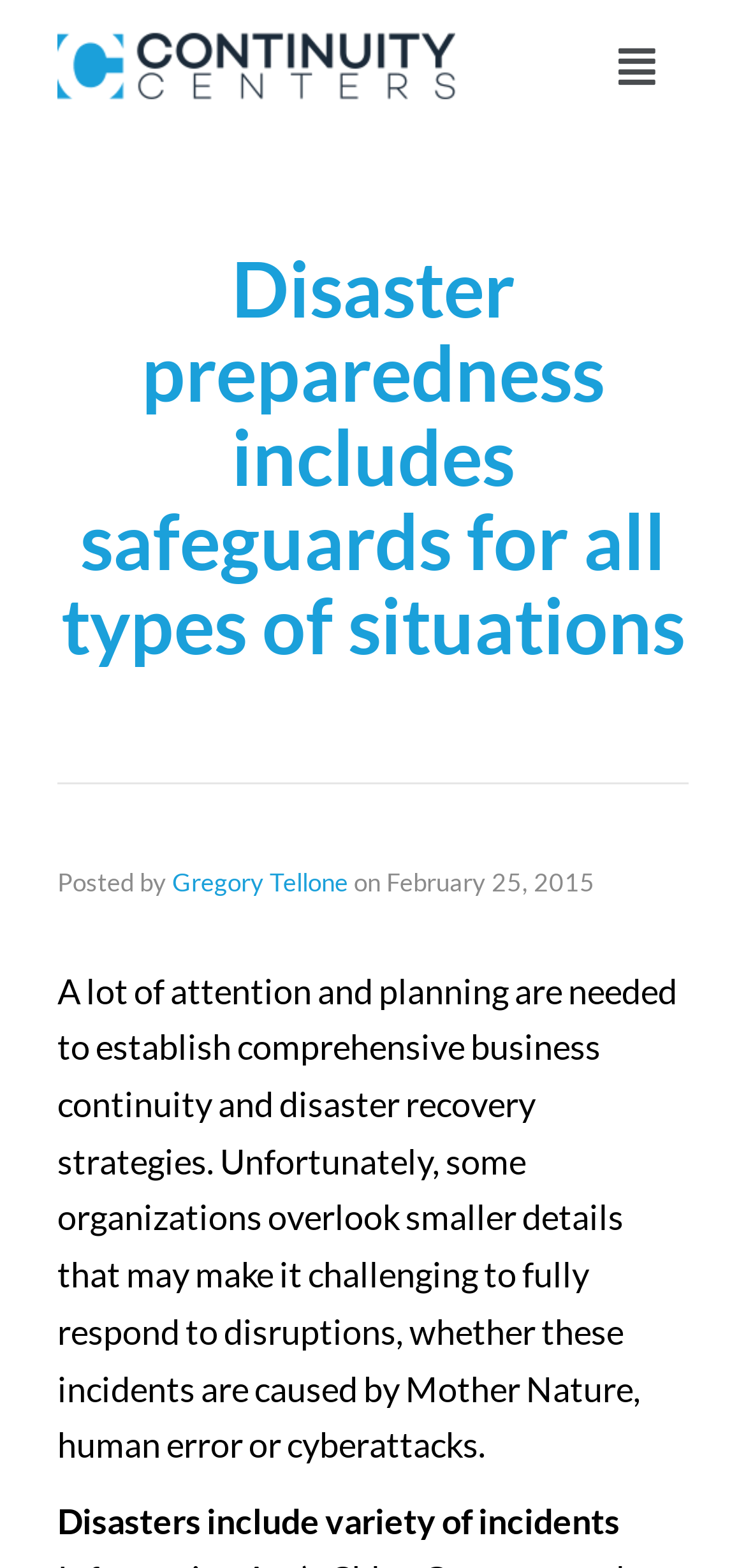Explain in detail what is displayed on the webpage.

The webpage is focused on disaster preparedness and business continuity strategies. At the top, there is a link on the left side, followed by a menu icon on the right side, which is represented by a hidden icon '\uf039'. Below the link, there is a heading that reads "Disaster preparedness includes safeguards for all types of situations", taking up most of the width of the page.

Under the heading, there is a section that displays the author's name, "Gregory Tellone", and the date "February 25, 2015", positioned on the left and right sides, respectively. 

The main content of the page is a paragraph of text that discusses the importance of attention and planning in establishing comprehensive business continuity and disaster recovery strategies. It highlights the potential consequences of overlooking smaller details and the various types of incidents that can cause disruptions.

Finally, there is a subheading that reads "Disasters include variety of incidents" at the bottom of the page.